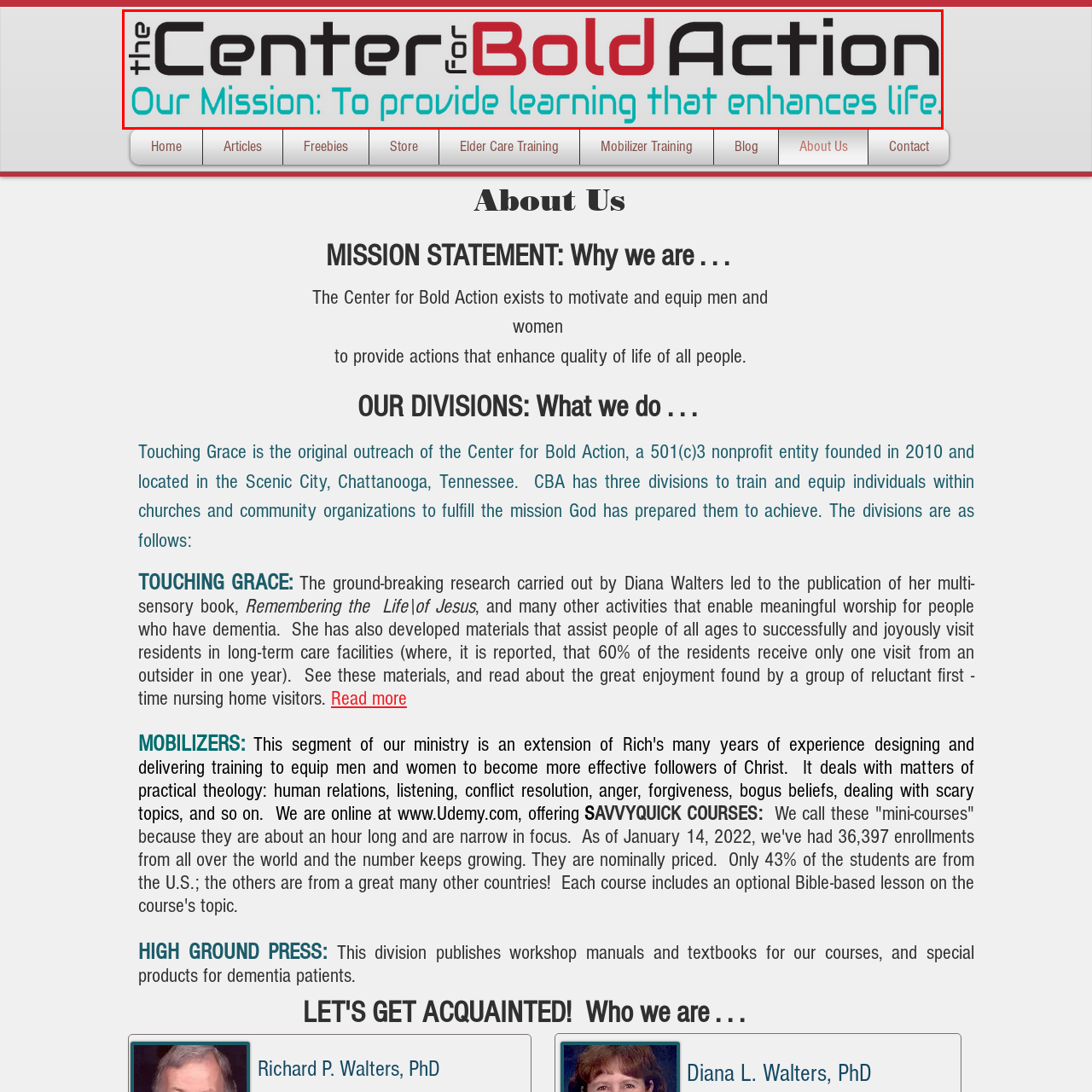What is the purpose of the organization?
Focus on the image bounded by the red box and reply with a one-word or phrase answer.

To provide learning that enhances life